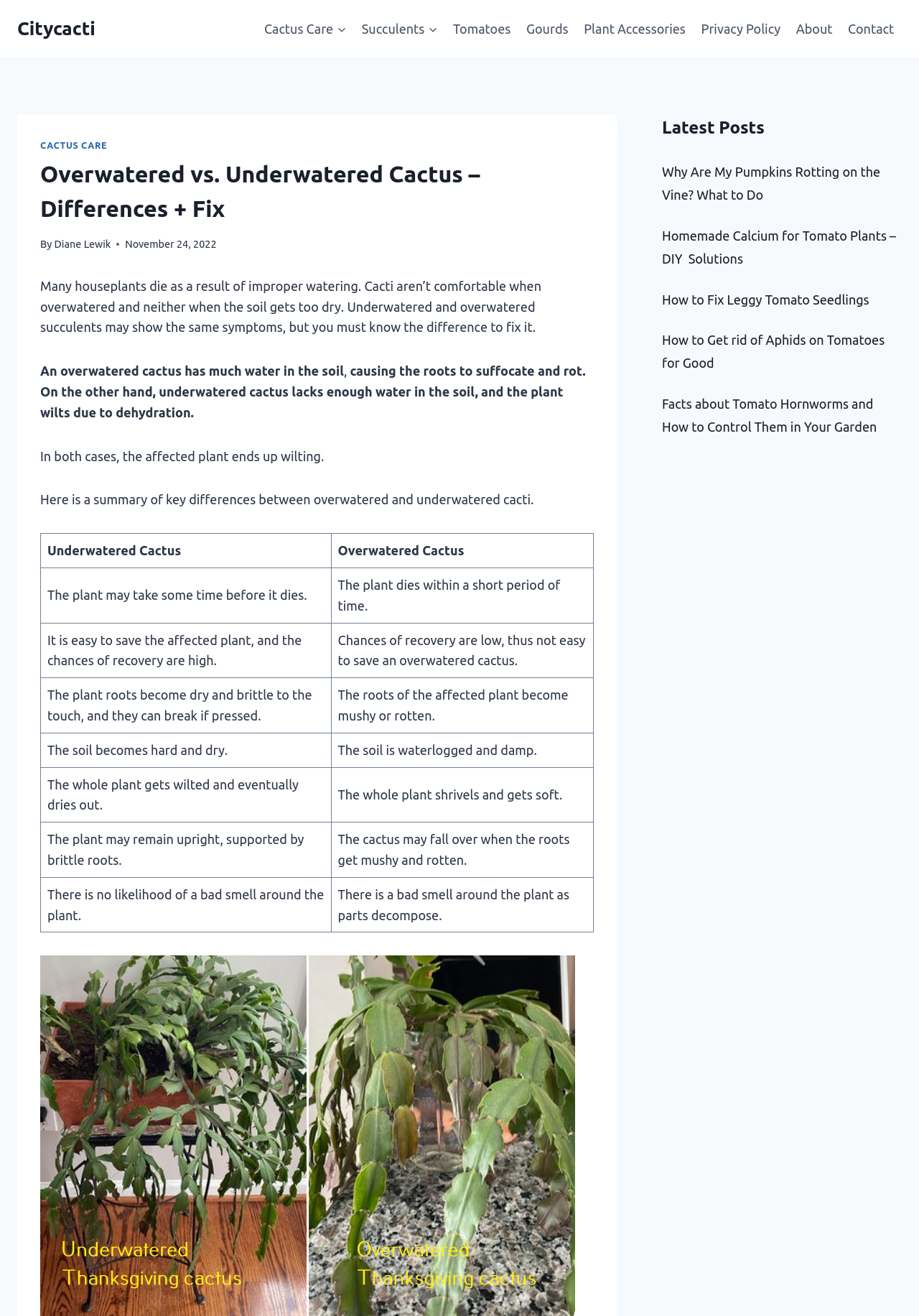Determine the bounding box coordinates of the region that needs to be clicked to achieve the task: "Click the 'Instagram' link".

None